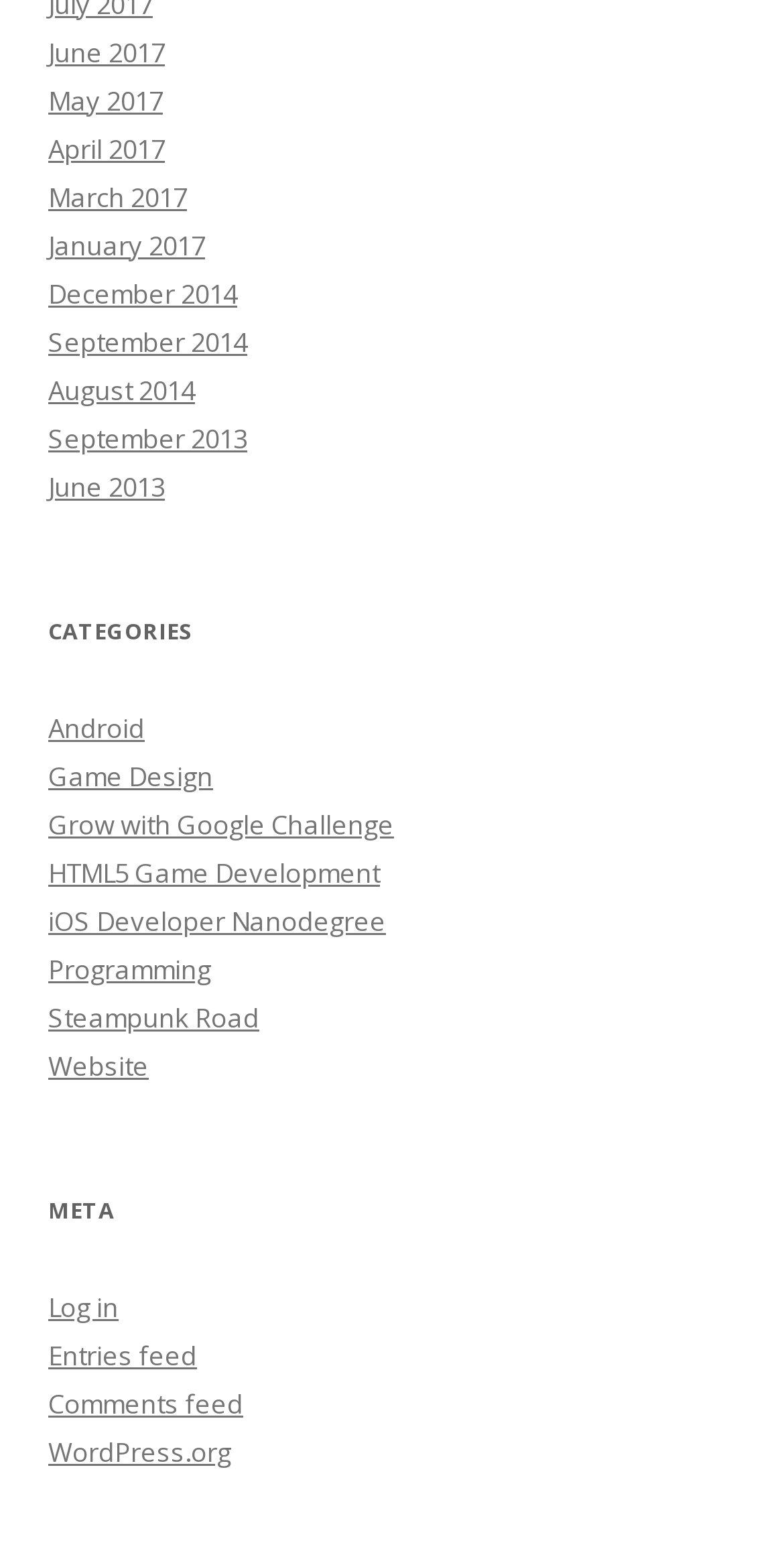Locate the bounding box coordinates of the clickable area to execute the instruction: "Explore Android category". Provide the coordinates as four float numbers between 0 and 1, represented as [left, top, right, bottom].

[0.062, 0.456, 0.185, 0.48]